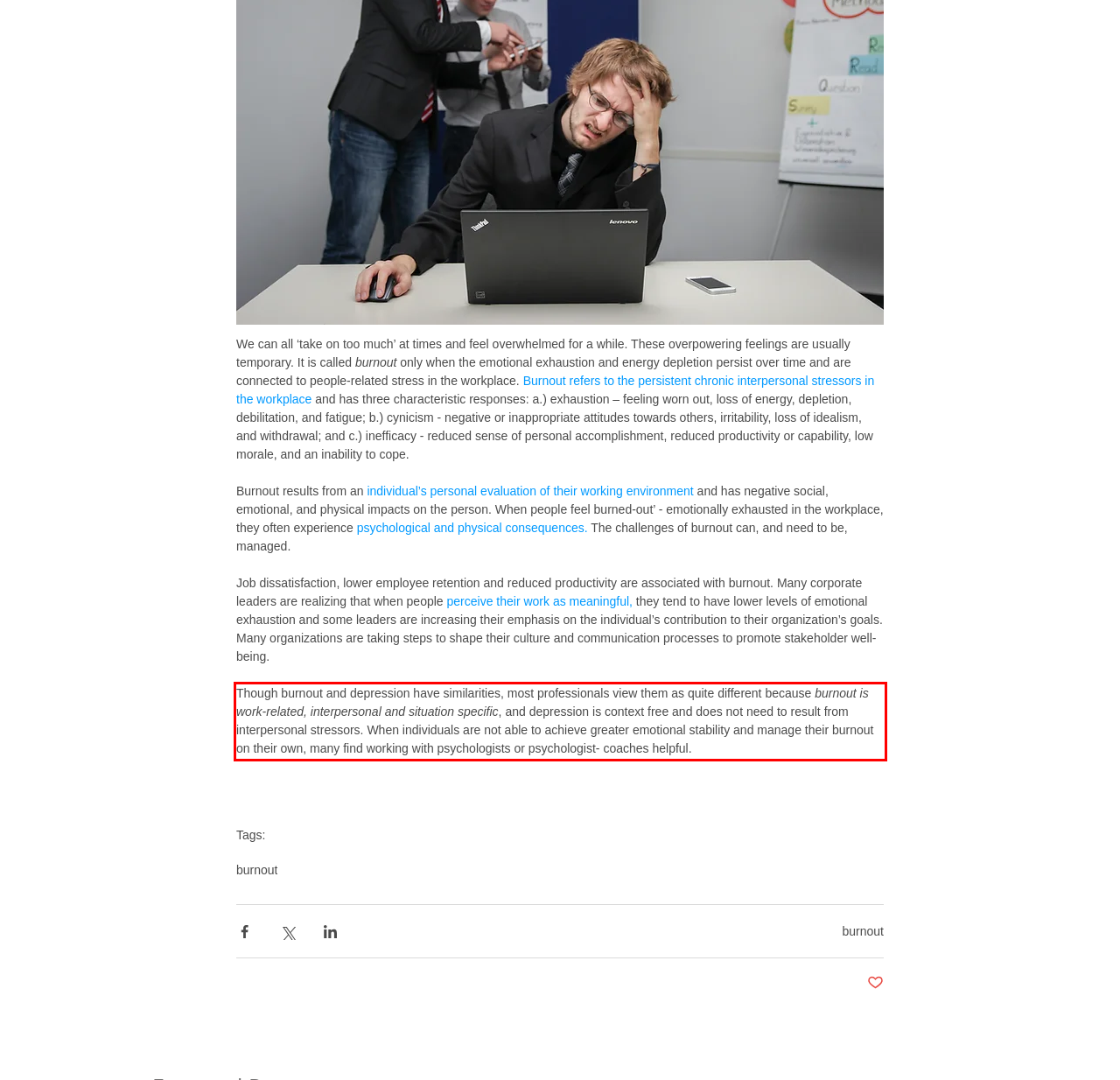Please extract the text content from the UI element enclosed by the red rectangle in the screenshot.

Though burnout and depression have similarities, most professionals view them as quite different because burnout is work-related, interpersonal and situation specific, and depression is context free and does not need to result from interpersonal stressors. When individuals are not able to achieve greater emotional stability and manage their burnout on their own, many find working with psychologists or psychologist- coaches helpful.